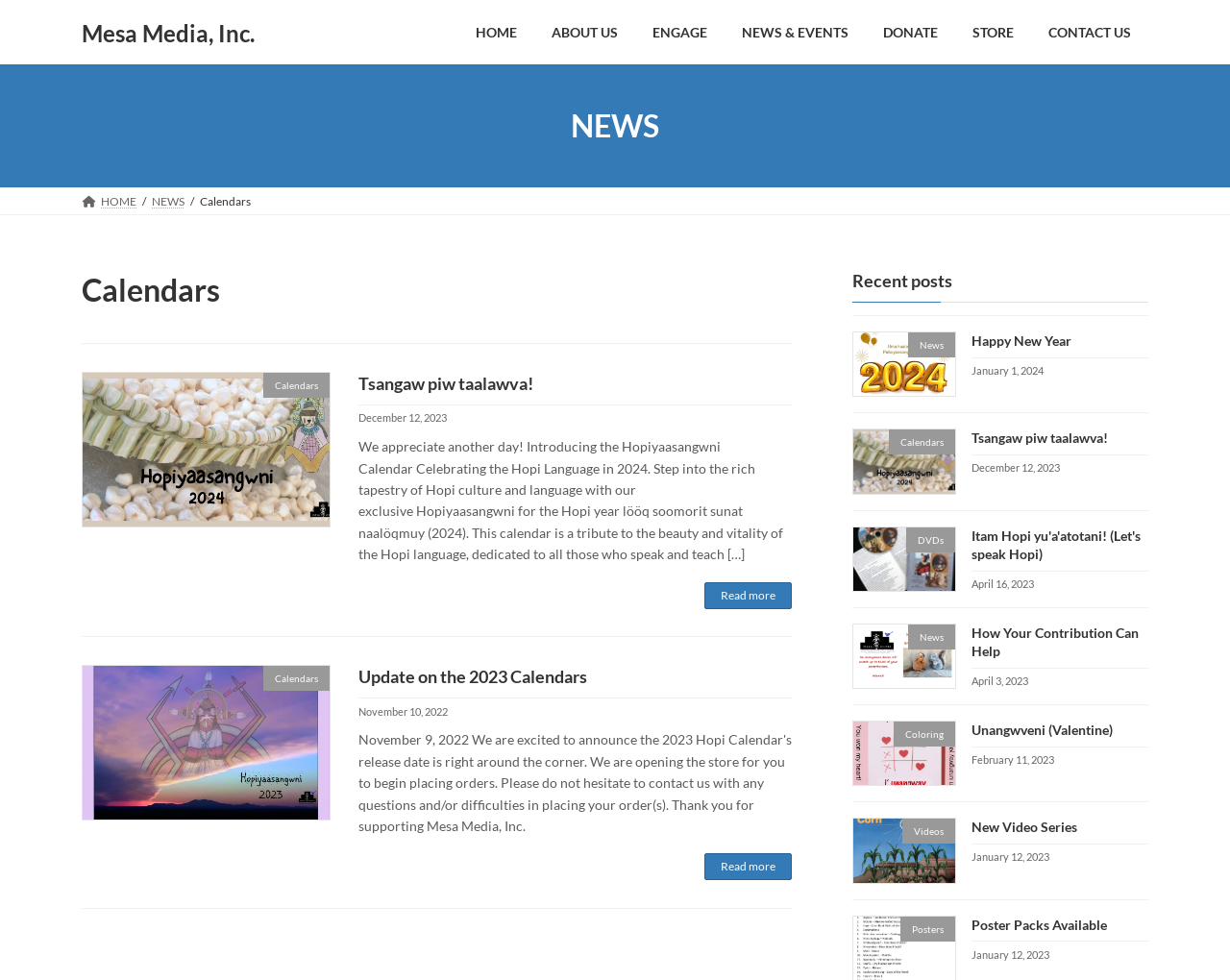What is the name of the music academy founded by the author?
Please use the image to provide a one-word or short phrase answer.

Académie des musiques intemporelles